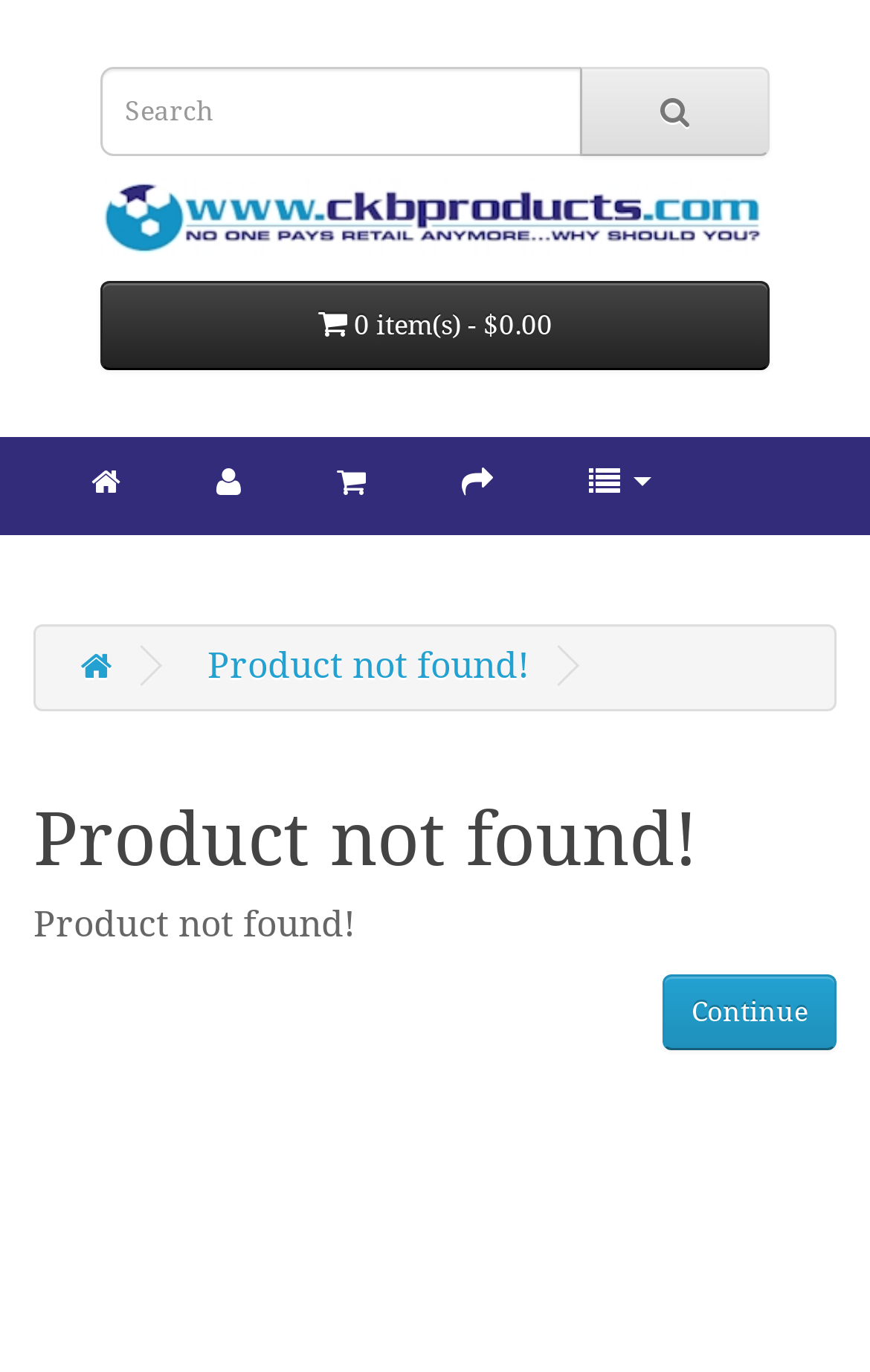Identify the bounding box coordinates for the element you need to click to achieve the following task: "Go to CKB Products Wholesale homepage". Provide the bounding box coordinates as four float numbers between 0 and 1, in the form [left, top, right, bottom].

[0.115, 0.146, 0.885, 0.169]